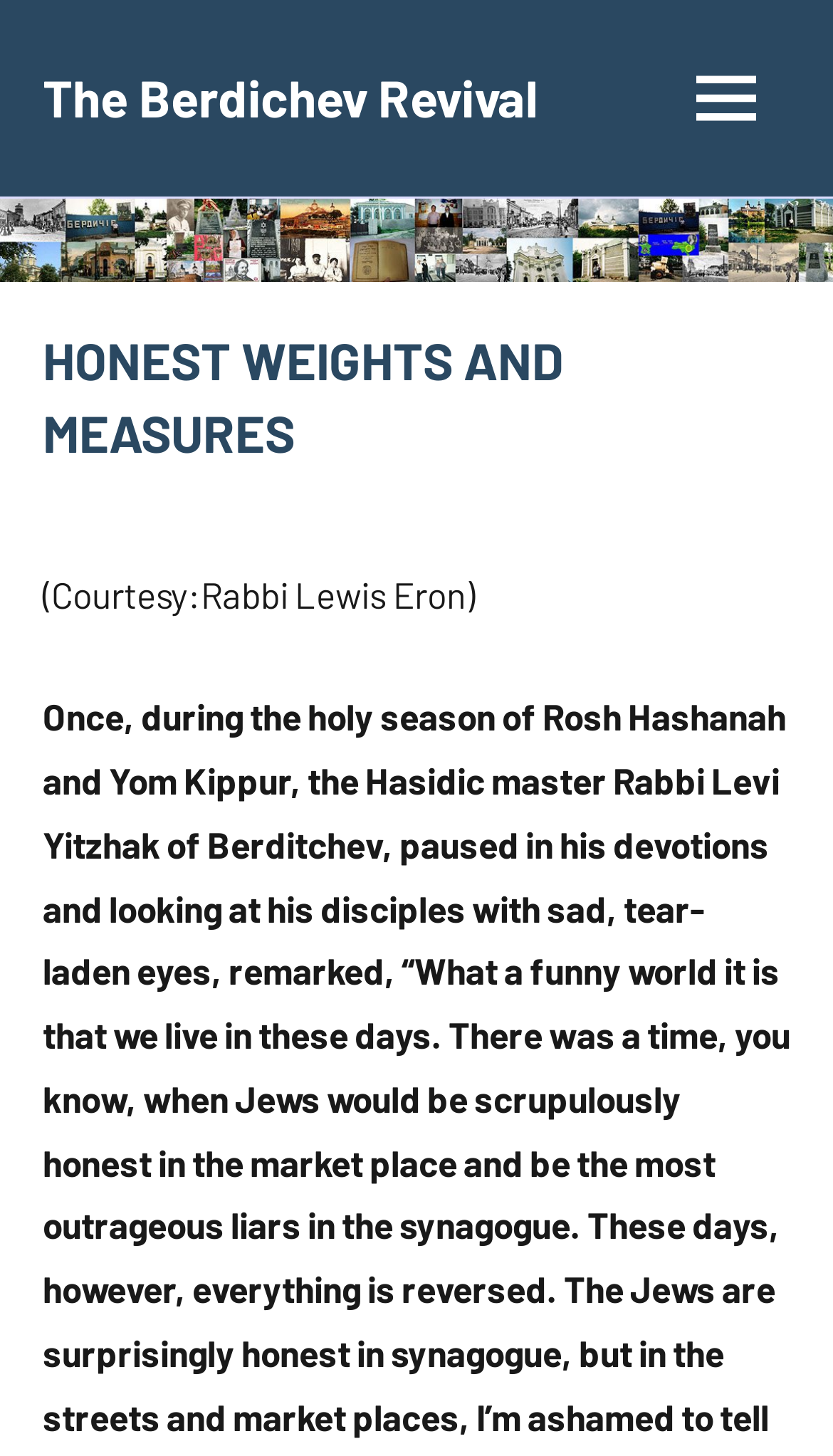Provide the bounding box coordinates of the HTML element described by the text: "The Berdichev Revival".

[0.051, 0.046, 0.646, 0.088]